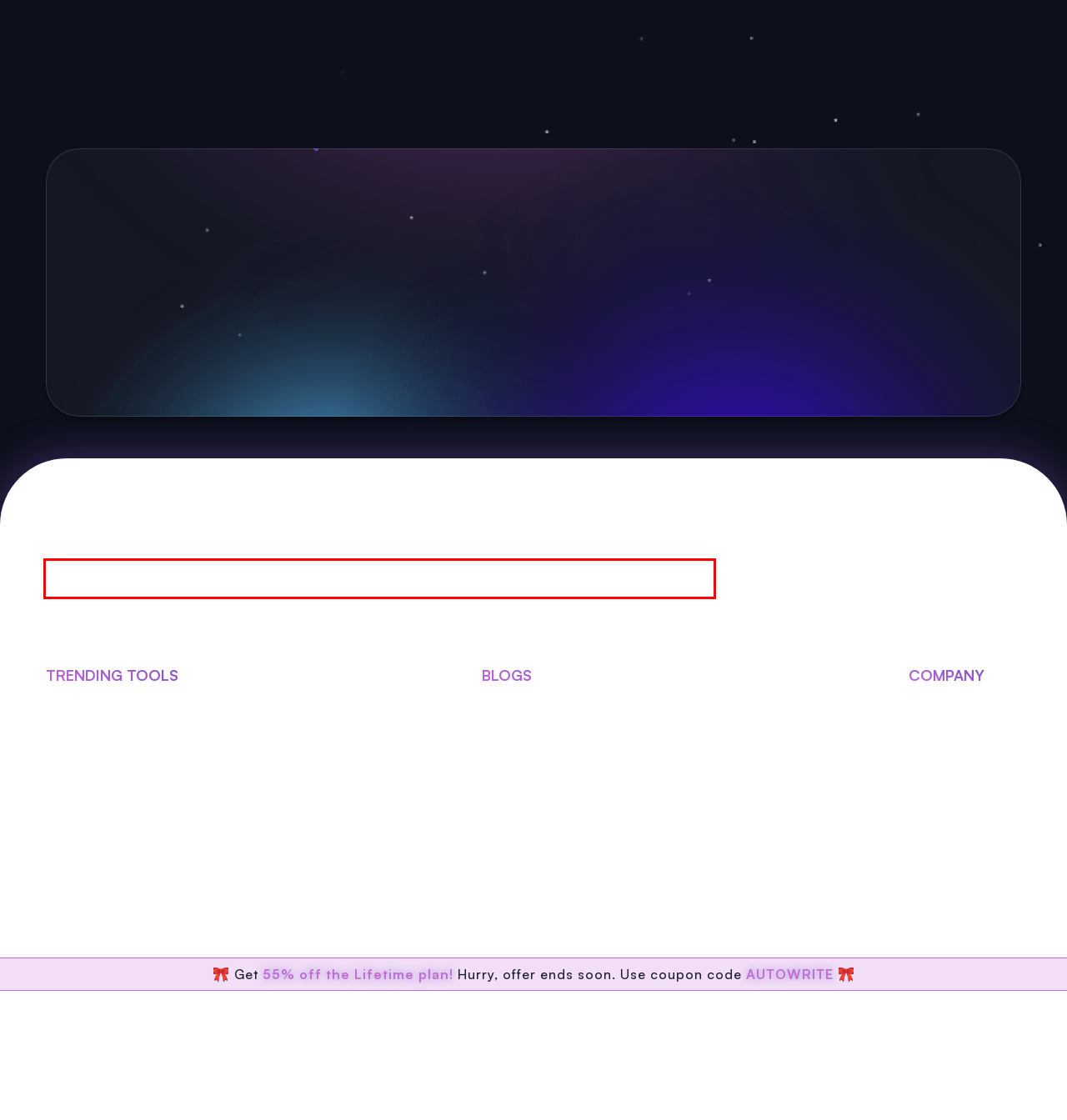Look at the webpage screenshot and recognize the text inside the red bounding box.

Stuck on homework or projects? Use our quick and easy AI tool to sail through your assignments. Get answers, make diagrams, and even code, all without breaking a sweat.